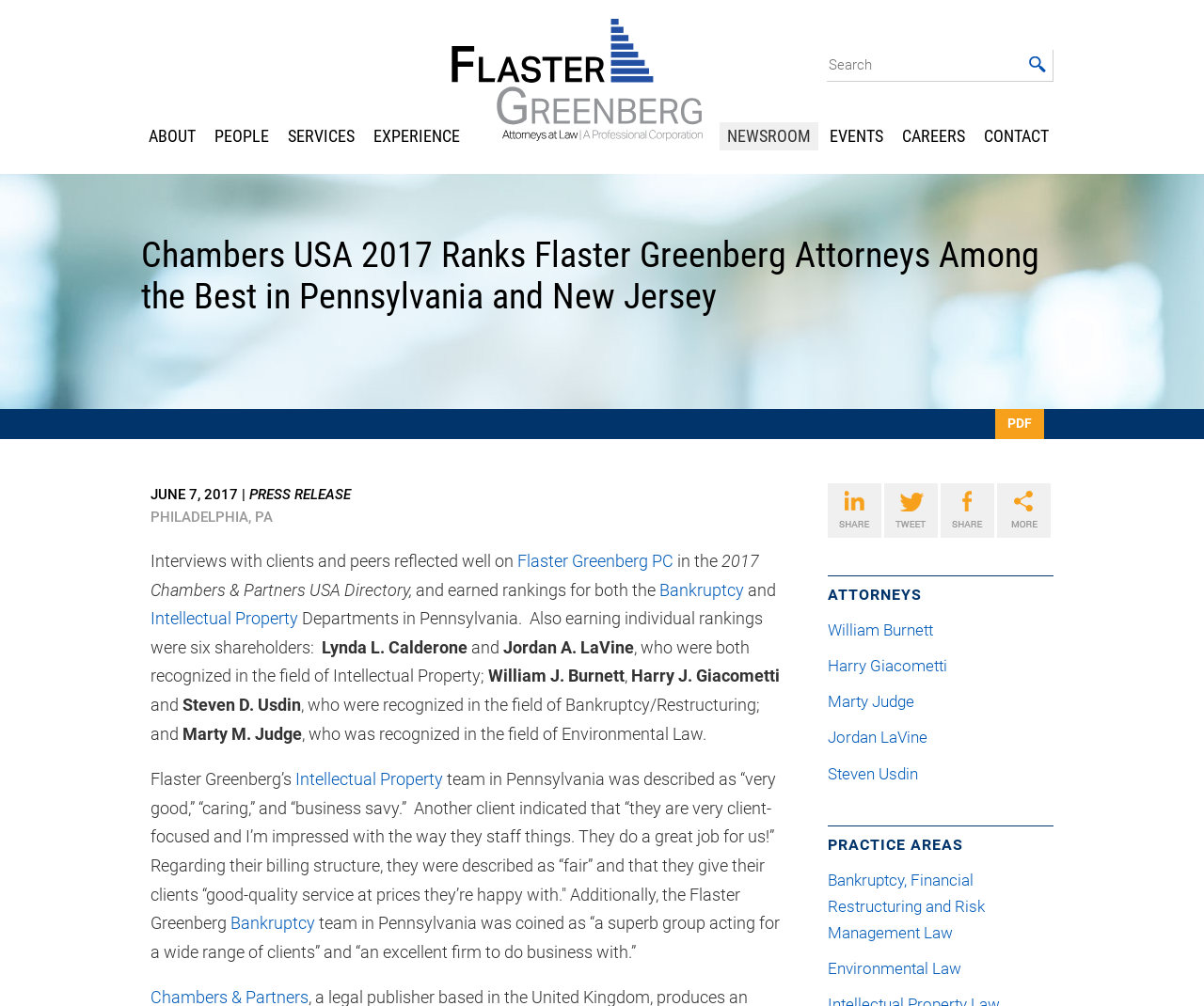Find the bounding box coordinates of the clickable region needed to perform the following instruction: "Read the press release". The coordinates should be provided as four float numbers between 0 and 1, i.e., [left, top, right, bottom].

[0.207, 0.483, 0.291, 0.5]